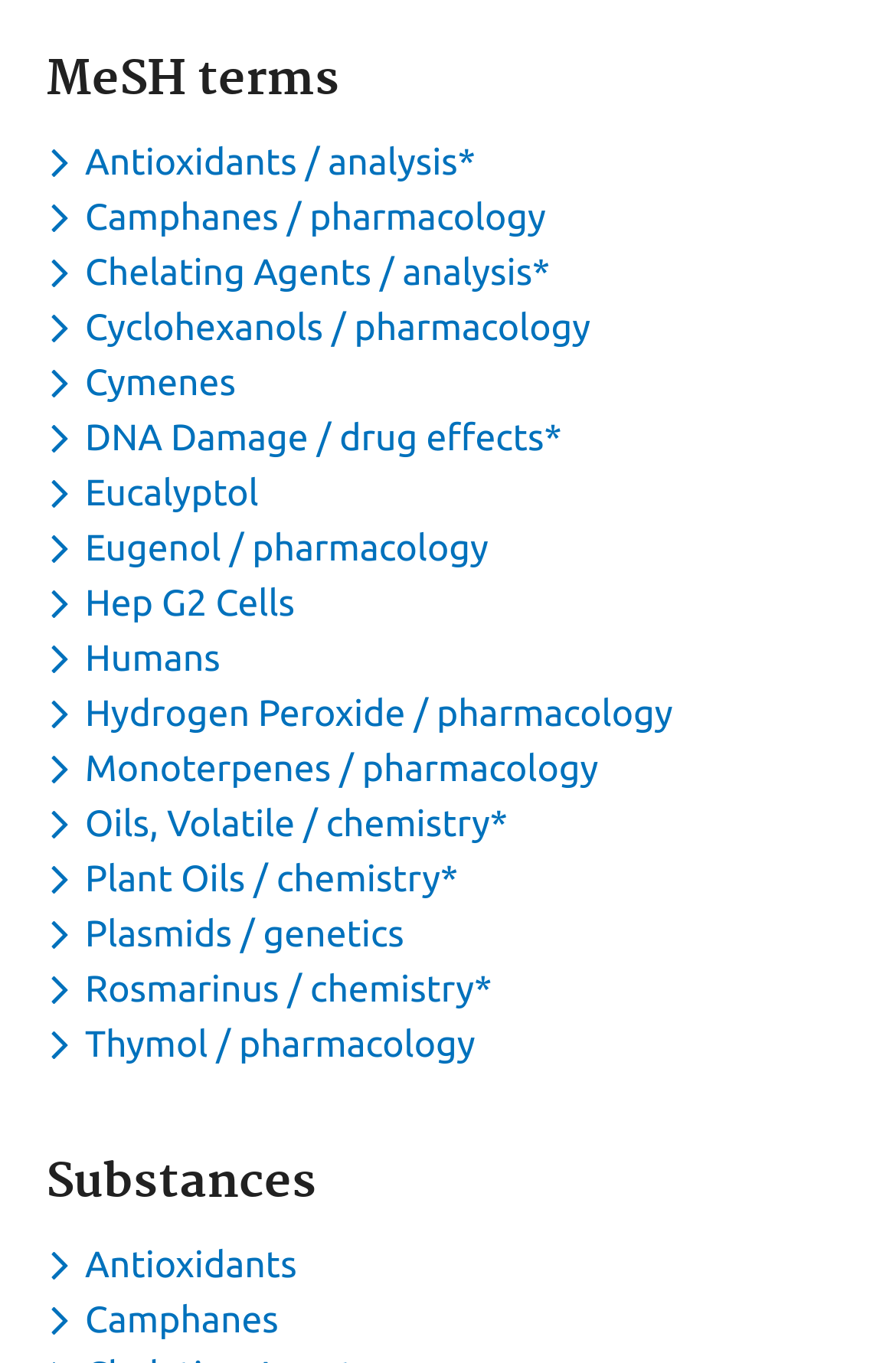Please reply to the following question using a single word or phrase: 
What is the main category of the first MeSH term?

Antioxidants